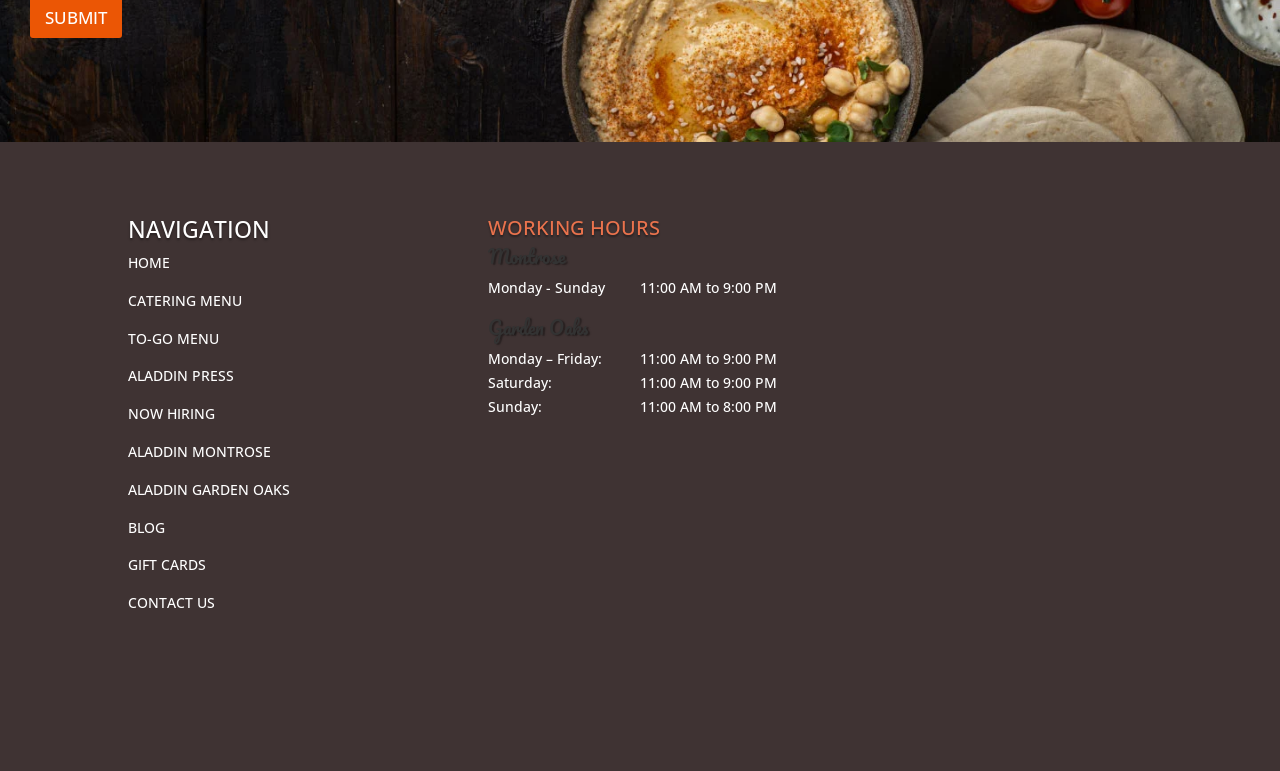Locate the bounding box coordinates of the region to be clicked to comply with the following instruction: "Click on the HOME link". The coordinates must be four float numbers between 0 and 1, in the form [left, top, right, bottom].

[0.1, 0.328, 0.133, 0.353]